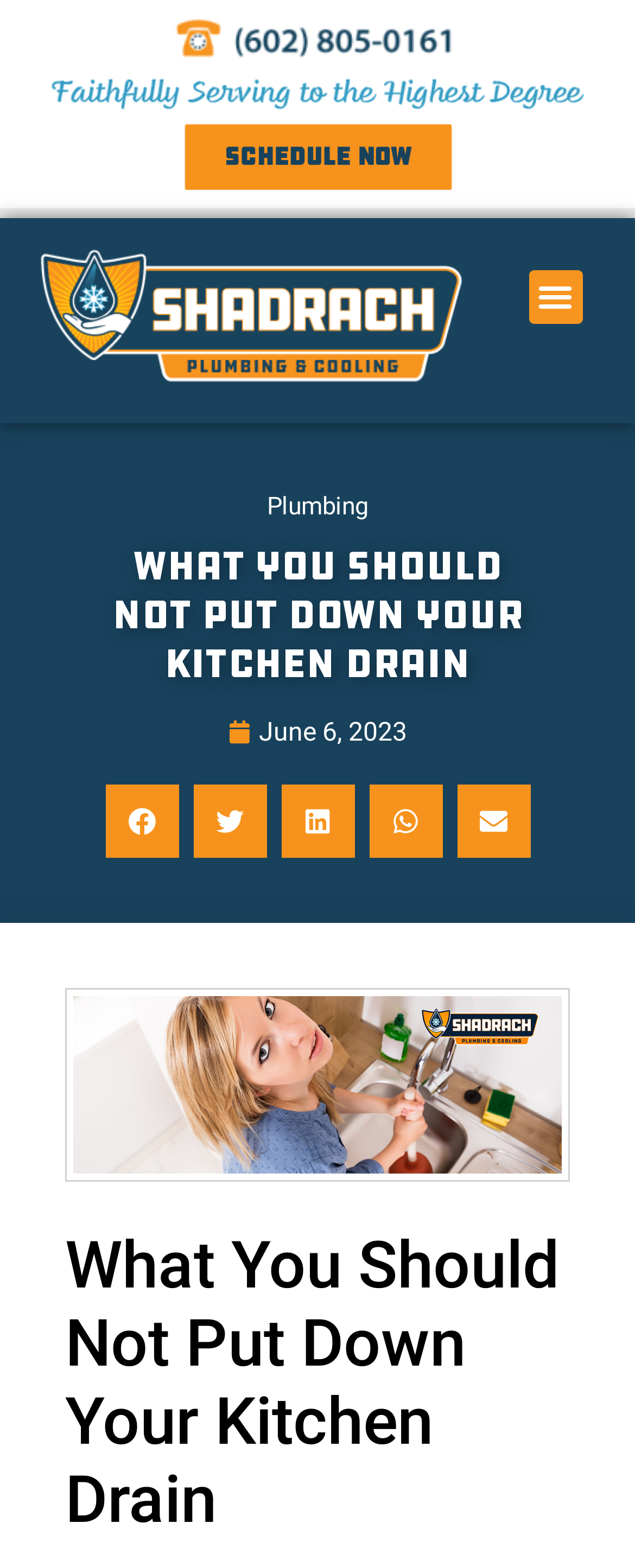Based on what you see in the screenshot, provide a thorough answer to this question: What type of content is shared through the social media buttons?

The social media buttons, including 'Share on facebook', 'Share on twitter', and others, suggest that users can share the content of this webpage on various social media platforms.